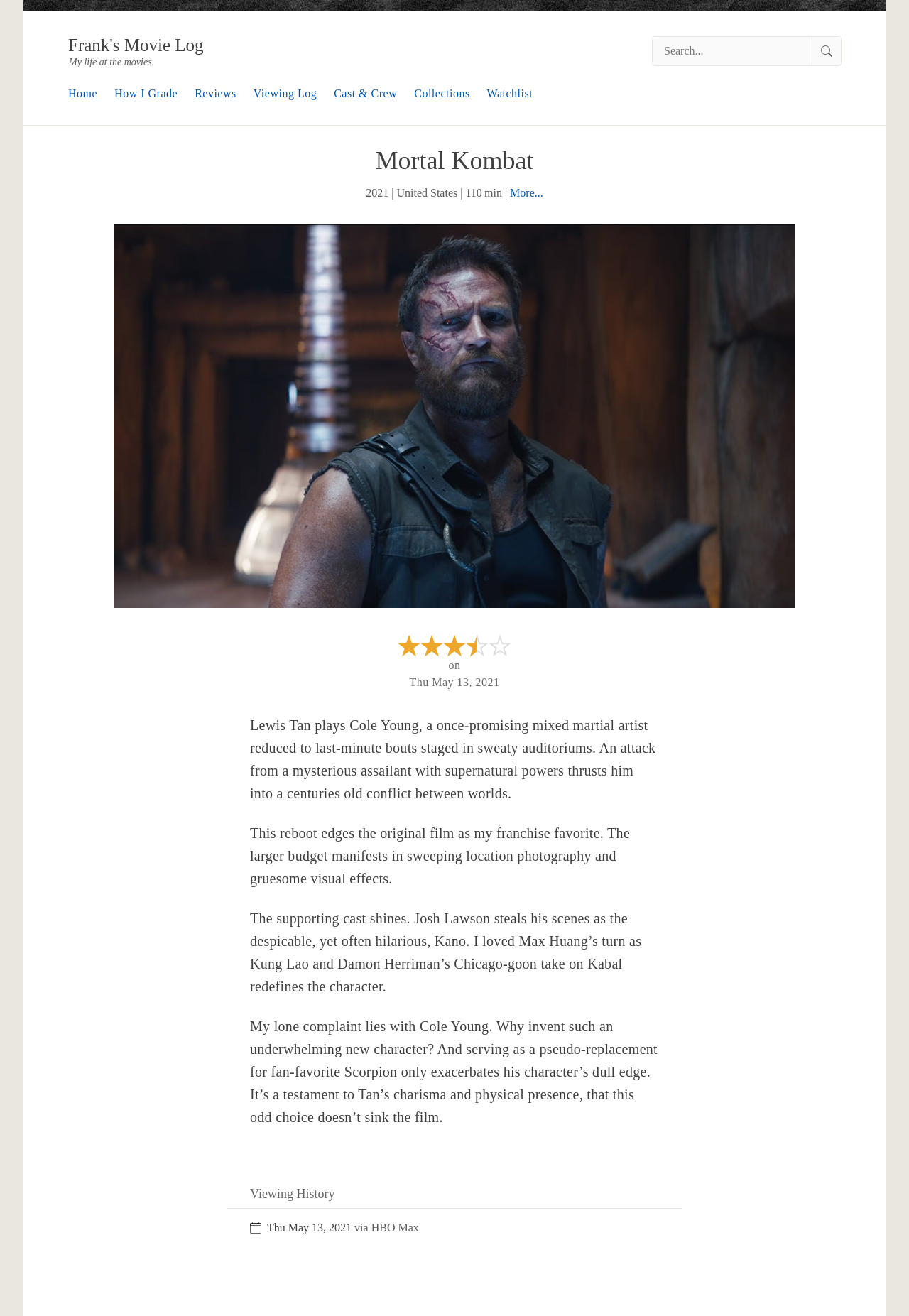Based on what you see in the screenshot, provide a thorough answer to this question: What is the release year of the movie Mortal Kombat?

I found the release year by looking at the text '2021' which is located next to the movie title and above the movie description.